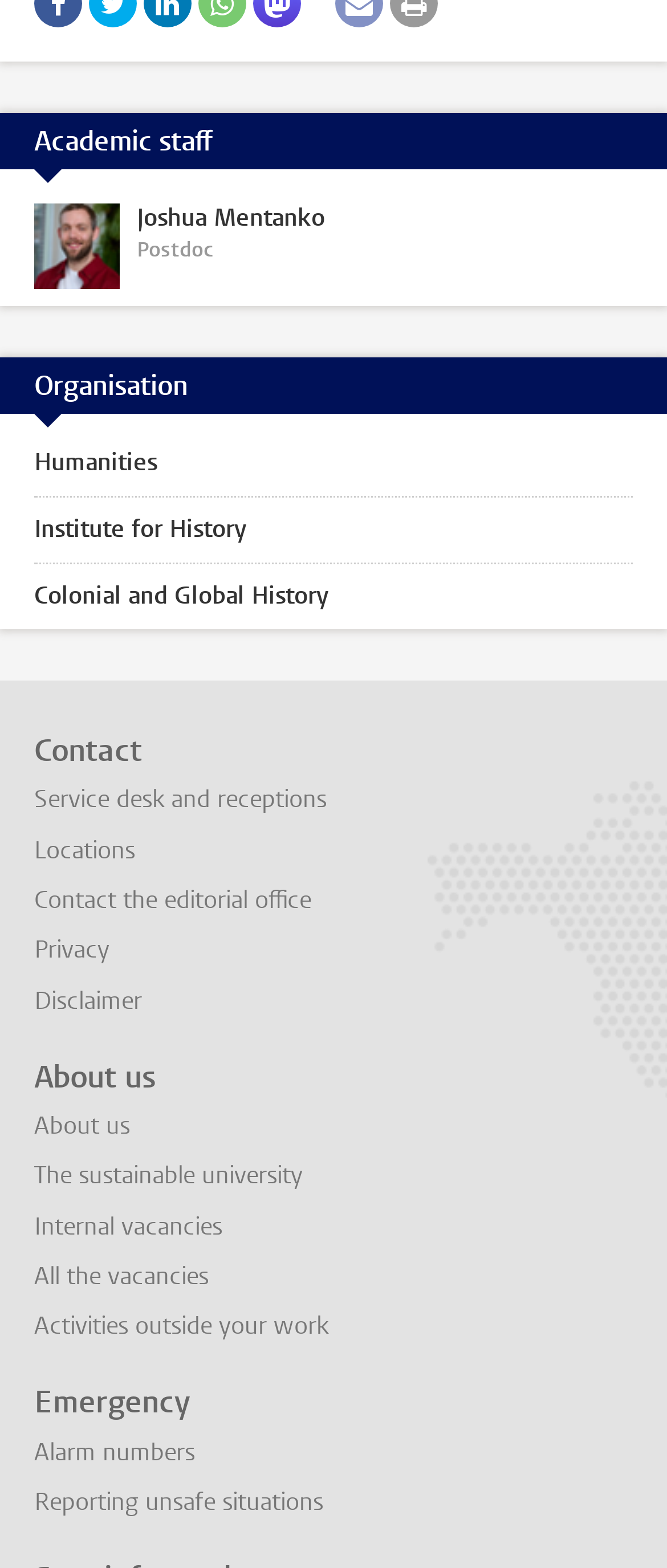Determine the bounding box coordinates for the area you should click to complete the following instruction: "Learn about the Institute for History".

[0.0, 0.317, 1.0, 0.359]